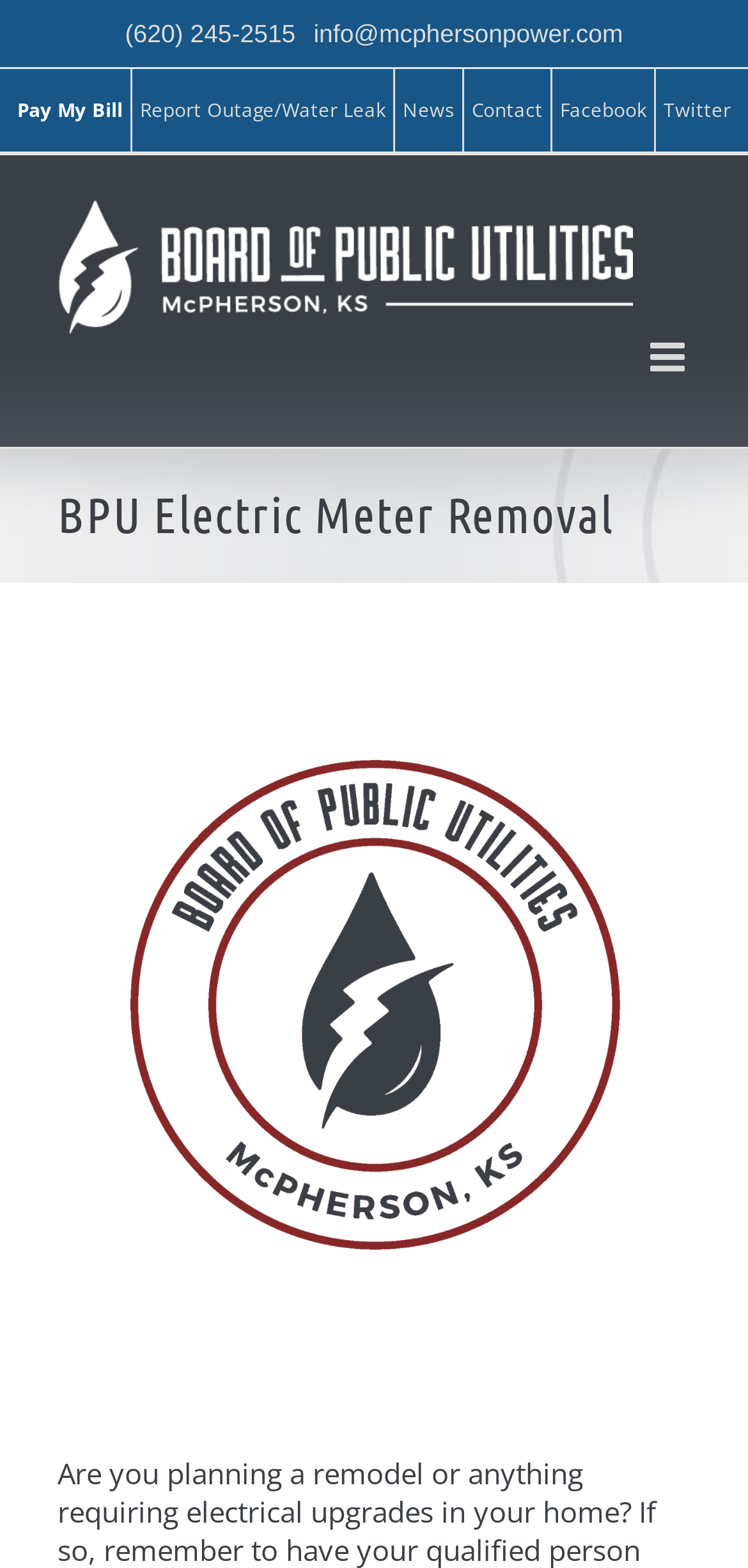How many links are in the secondary menu?
Please use the visual content to give a single word or phrase answer.

7